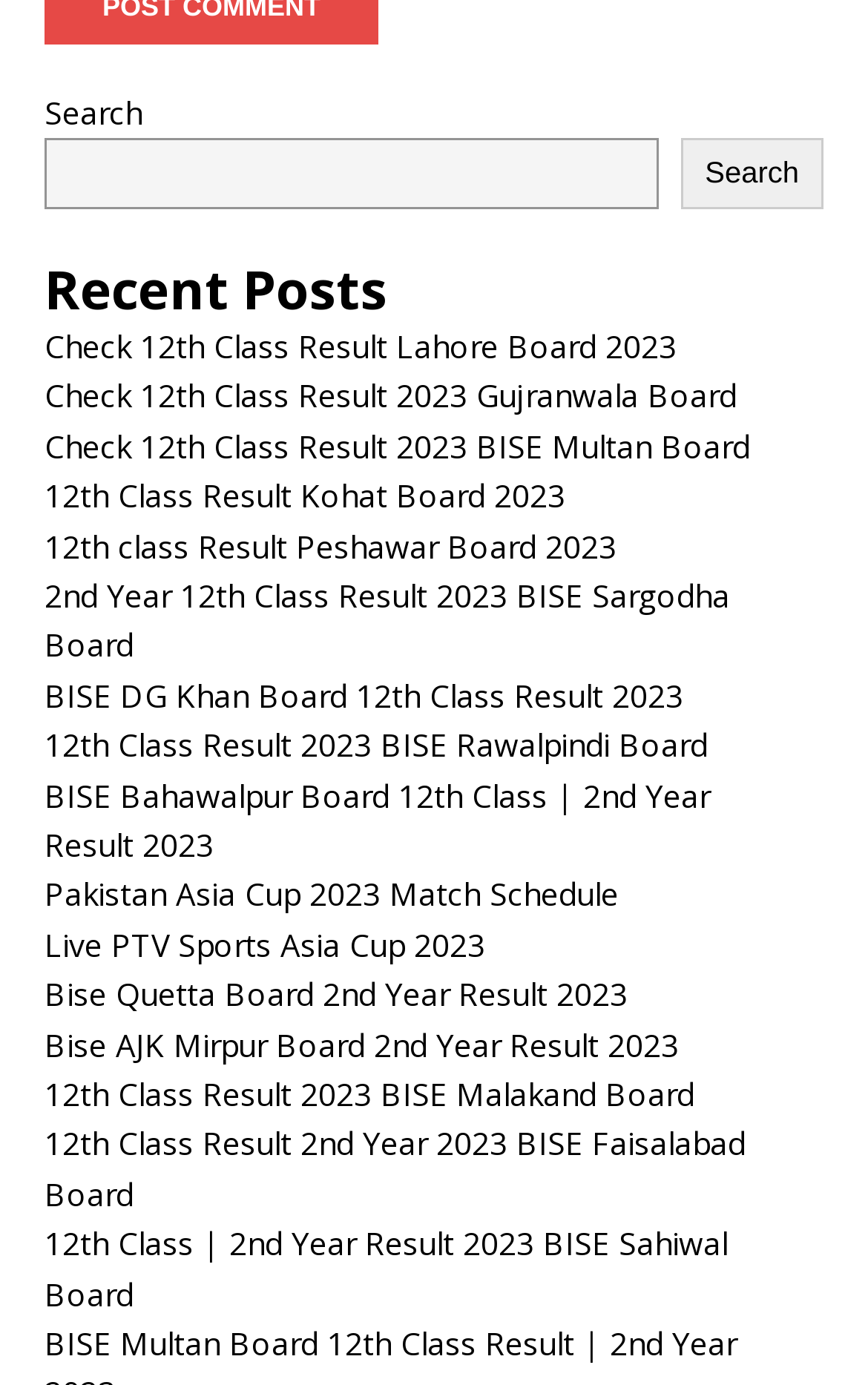Please determine the bounding box coordinates of the section I need to click to accomplish this instruction: "Check 12th Class Result Lahore Board 2023".

[0.051, 0.235, 0.779, 0.265]